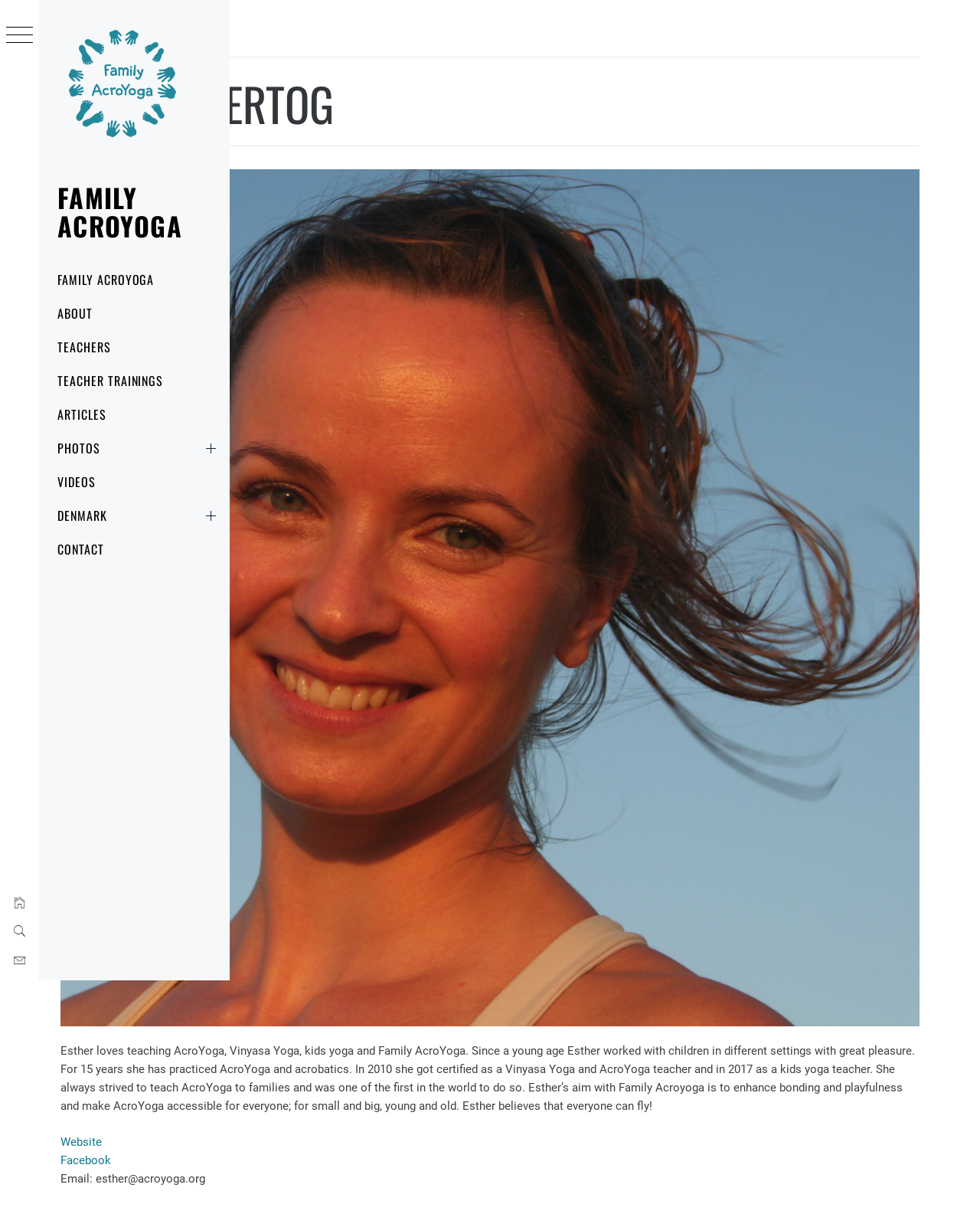Please answer the following question using a single word or phrase: How many social media links are available?

2